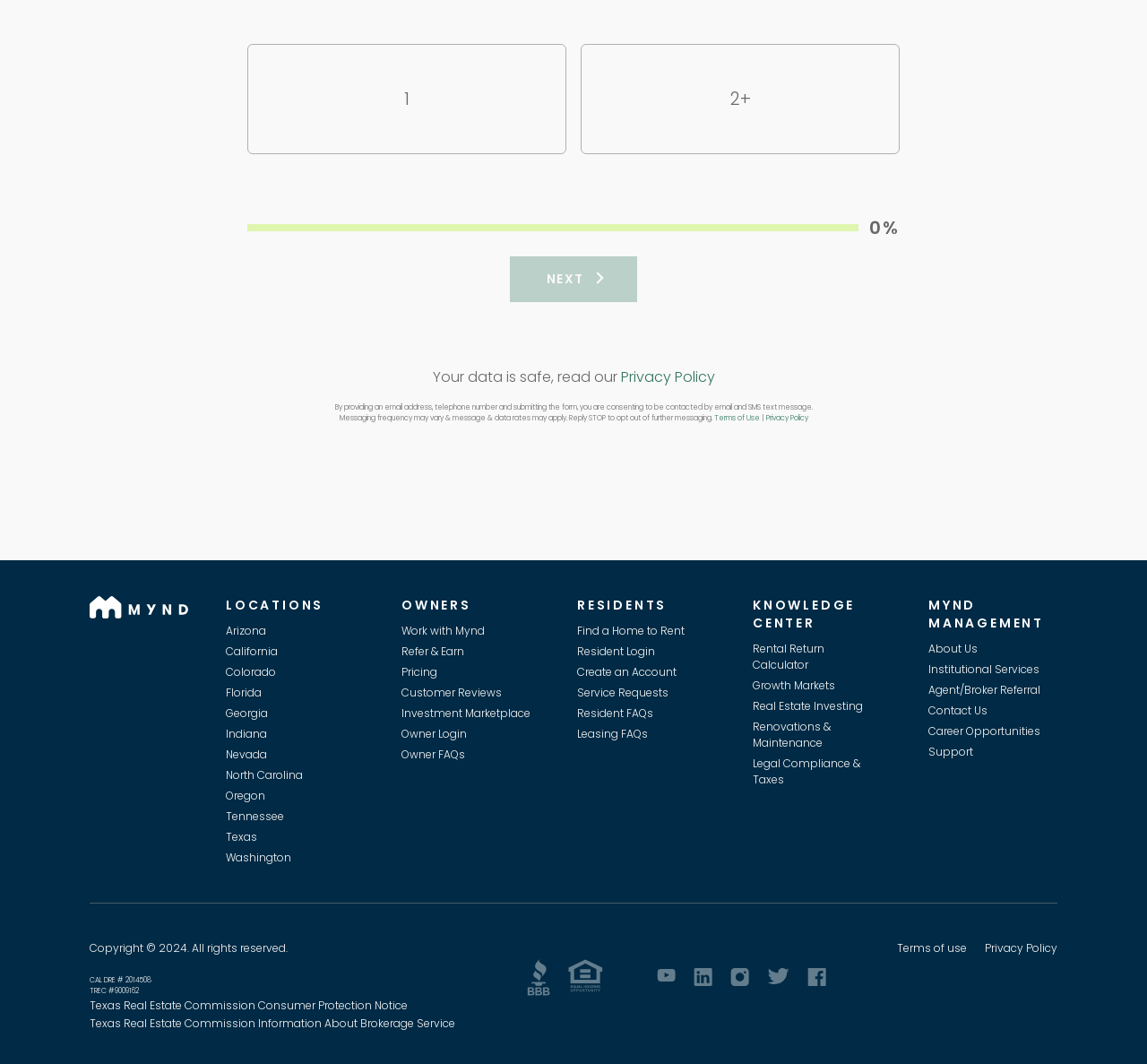Find the bounding box coordinates of the clickable area that will achieve the following instruction: "Click on 'Rental Return Calculator'".

[0.656, 0.603, 0.719, 0.632]